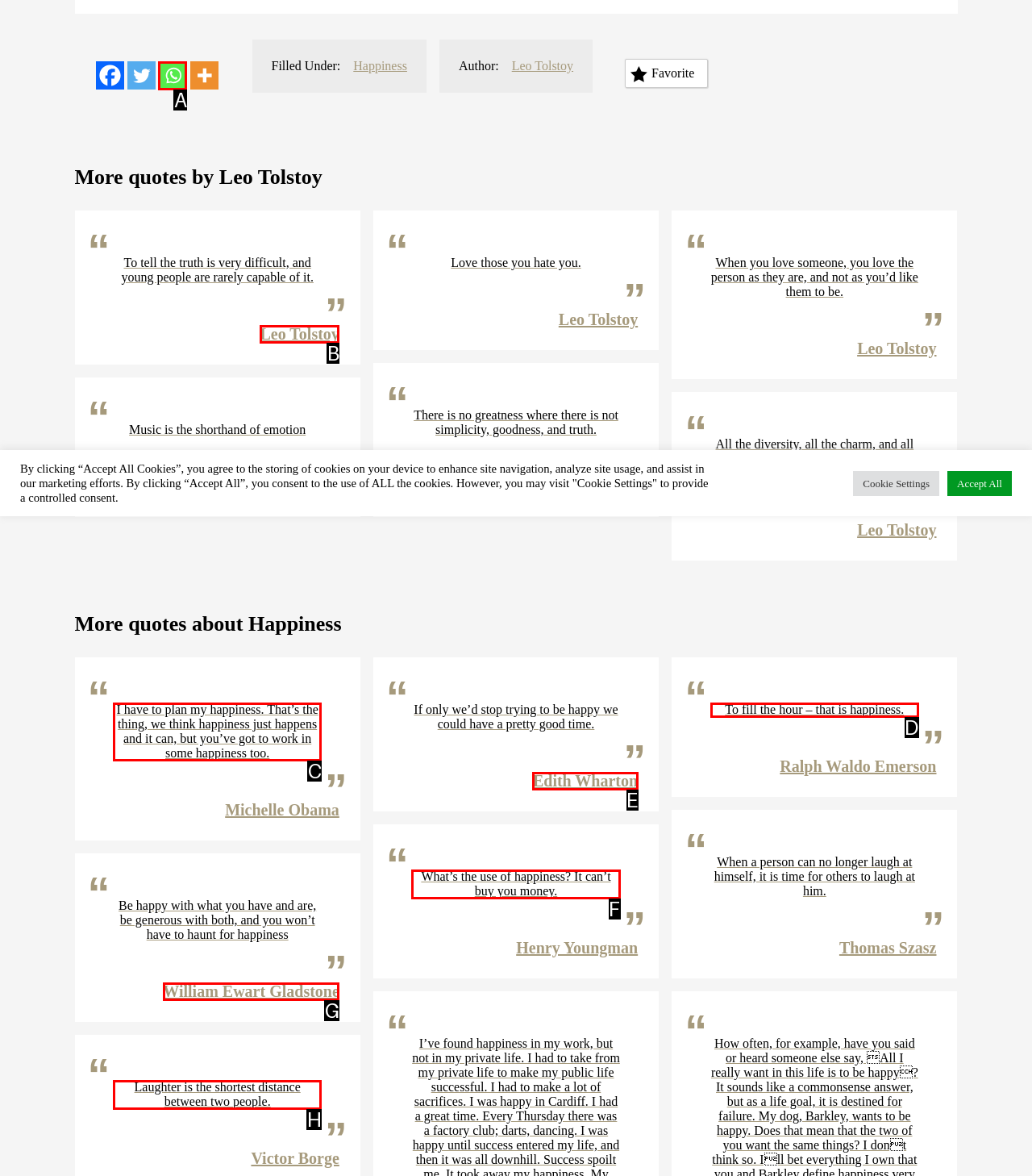From the description: Edith Wharton, identify the option that best matches and reply with the letter of that option directly.

E